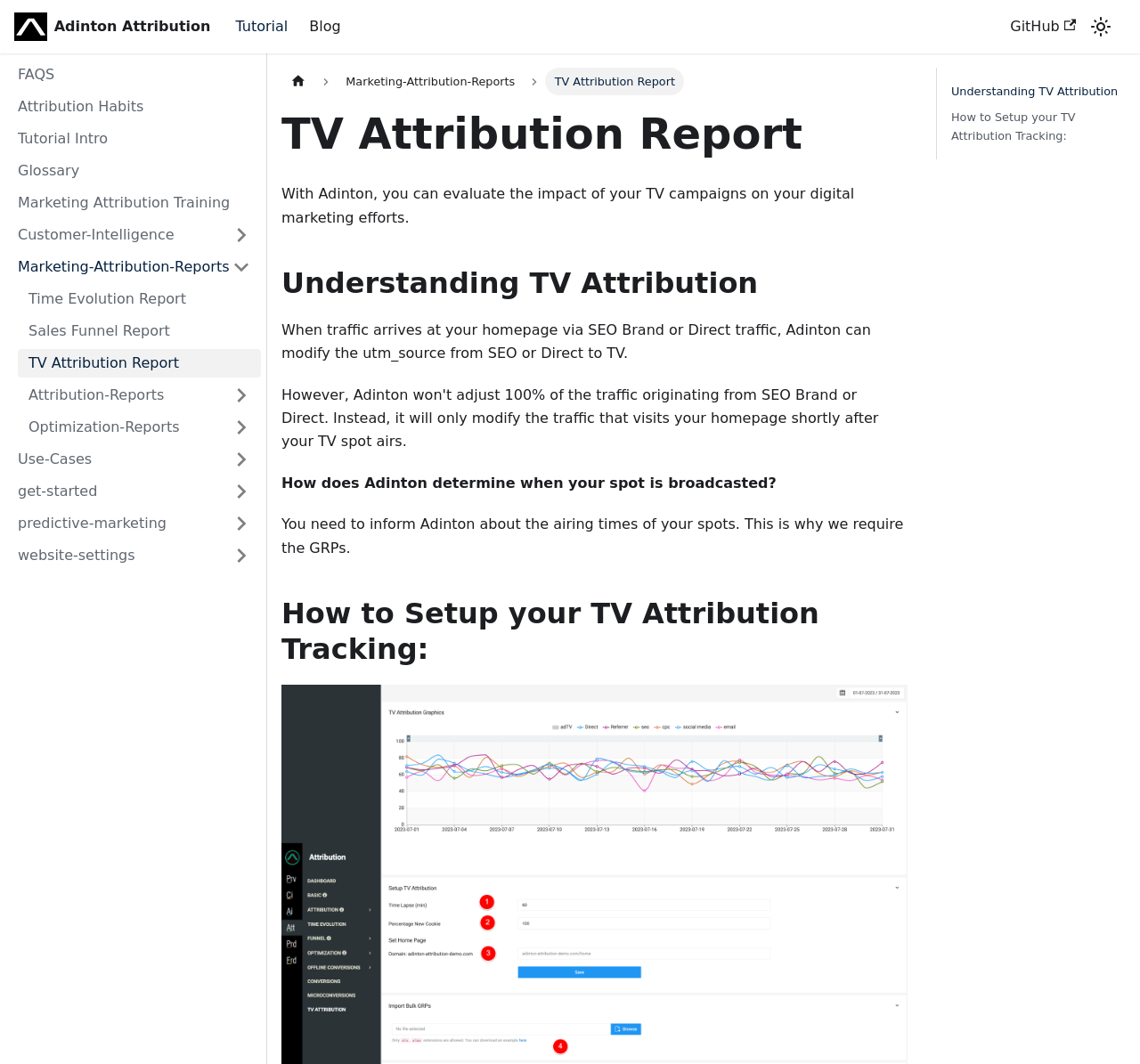Give a one-word or short phrase answer to this question: 
What is the logo of the website?

Adinton Logo